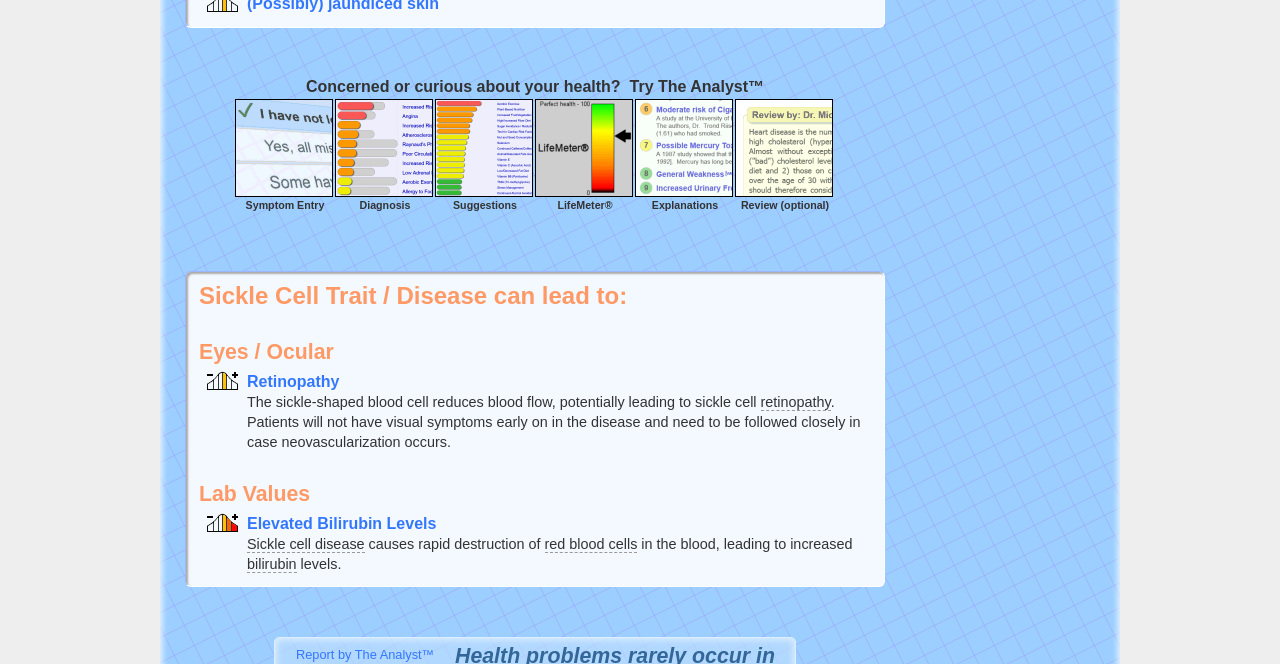Please predict the bounding box coordinates of the element's region where a click is necessary to complete the following instruction: "Click Diagnosis". The coordinates should be represented by four float numbers between 0 and 1, i.e., [left, top, right, bottom].

[0.262, 0.284, 0.34, 0.302]